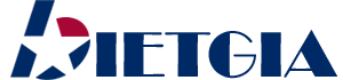What is the shape of the stylized letter 'B' in the logo?
Could you give a comprehensive explanation in response to this question?

The caption describes the stylized letter 'B' as being integrated into a unique graphic shape, which reflects creativity and professionalism.